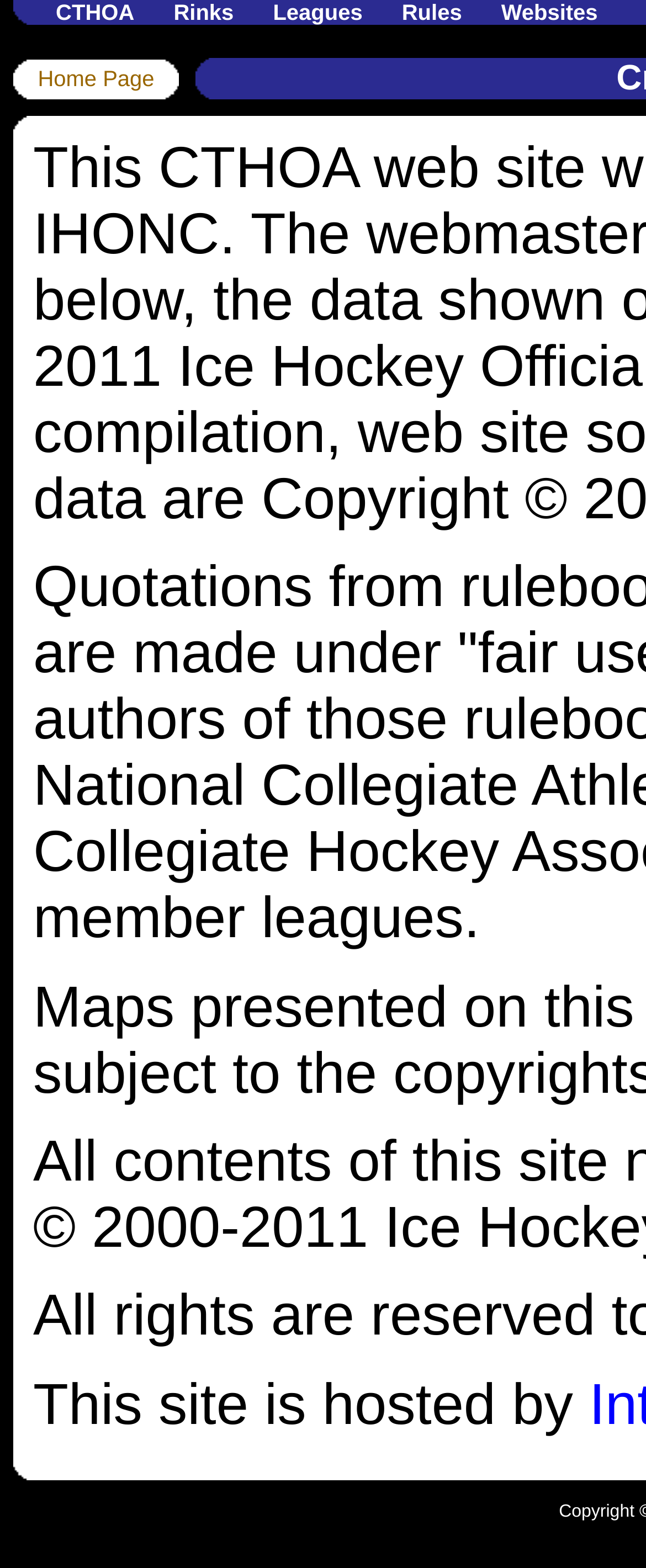How many links are there in the first row of the table? Observe the screenshot and provide a one-word or short phrase answer.

5